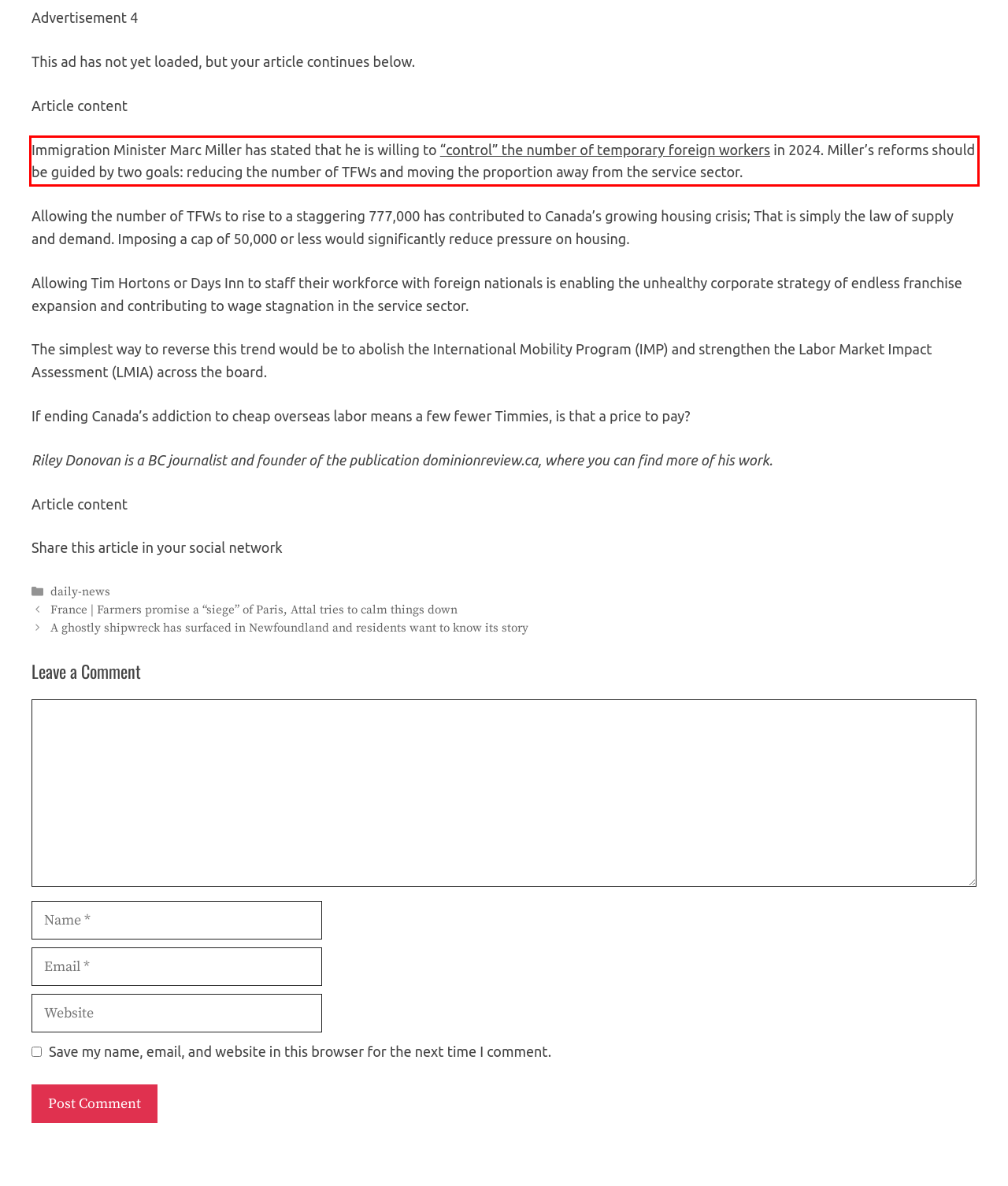By examining the provided screenshot of a webpage, recognize the text within the red bounding box and generate its text content.

Immigration Minister Marc Miller has stated that he is willing to “control” the number of temporary foreign workers in 2024. Miller’s reforms should be guided by two goals: reducing the number of TFWs and moving the proportion away from the service sector.